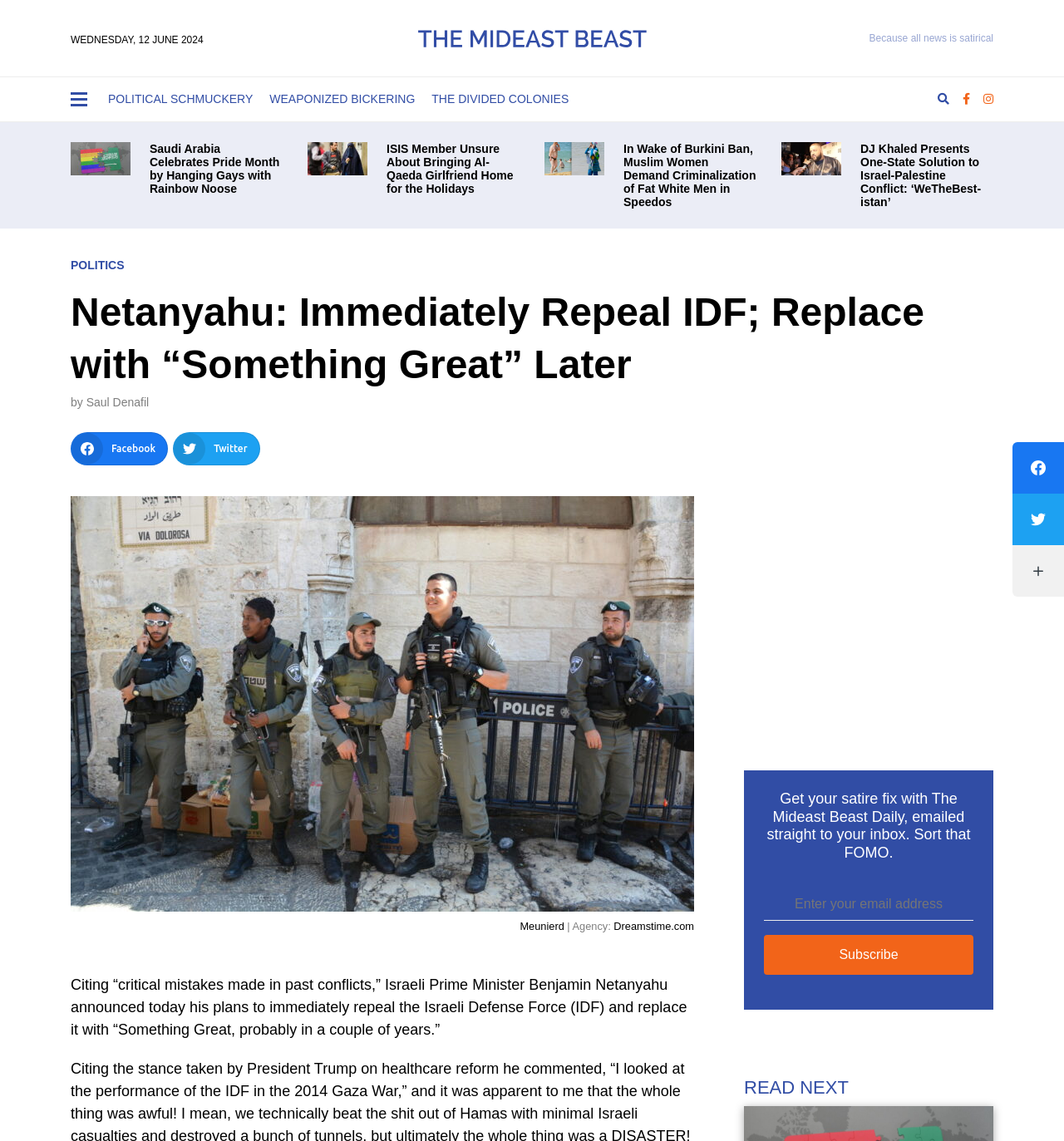Determine the bounding box coordinates of the area to click in order to meet this instruction: "Read the article 'Netanyahu: Immediately Repeal IDF; Replace with “Something Great” Later'".

[0.066, 0.252, 0.934, 0.342]